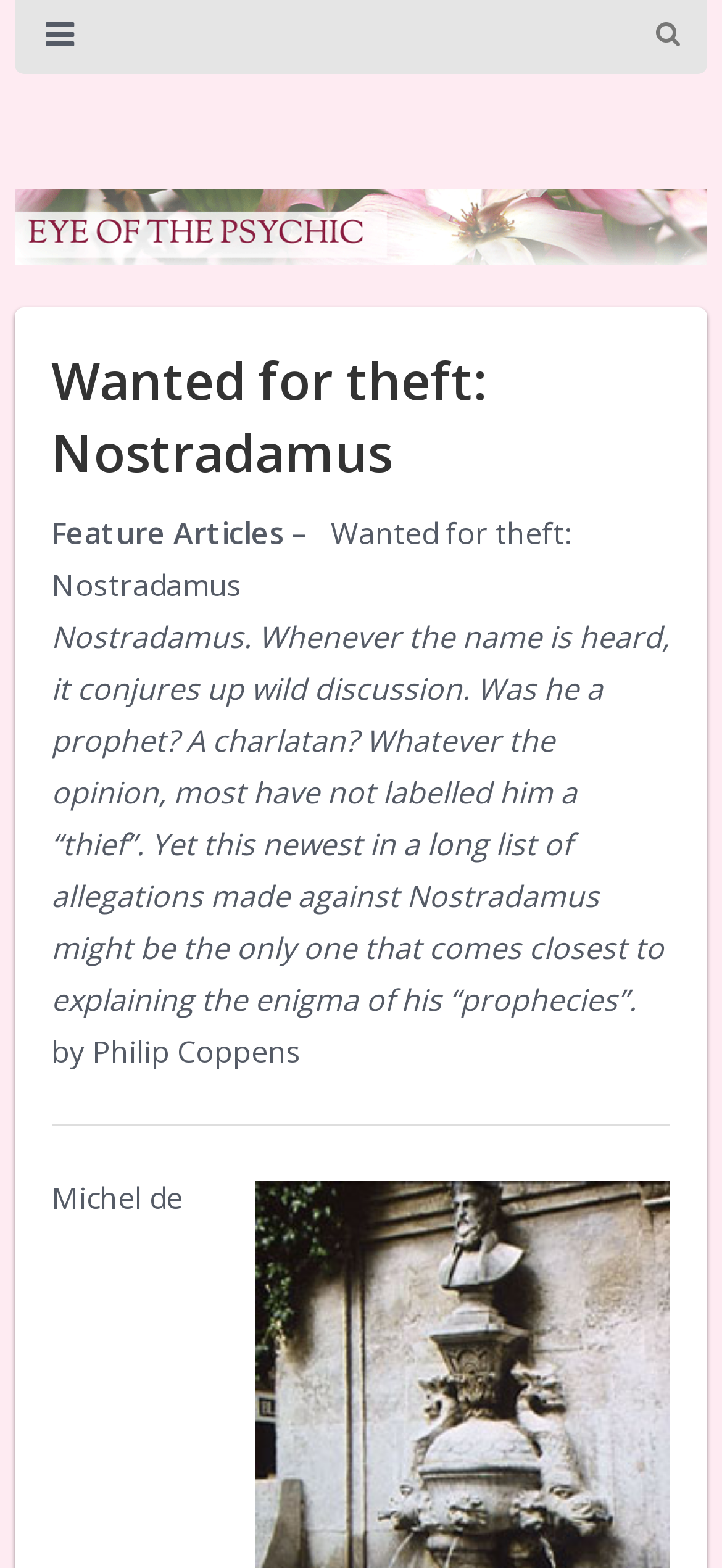Calculate the bounding box coordinates of the UI element given the description: "alt="Eye Of The Psychic"".

[0.02, 0.123, 0.98, 0.179]